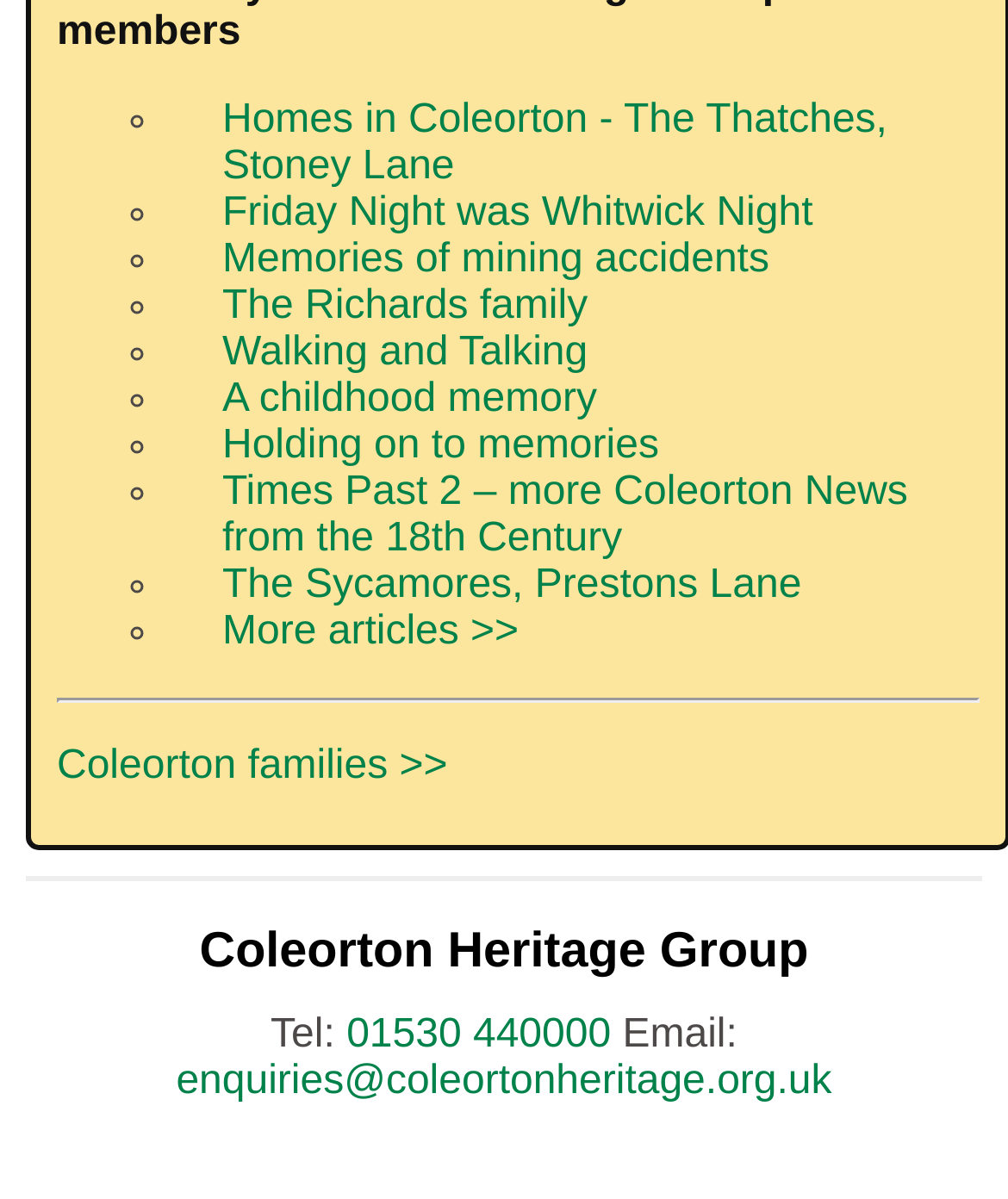Provide a one-word or brief phrase answer to the question:
What is the first article title?

Homes in Coleorton - The Thatches, Stoney Lane